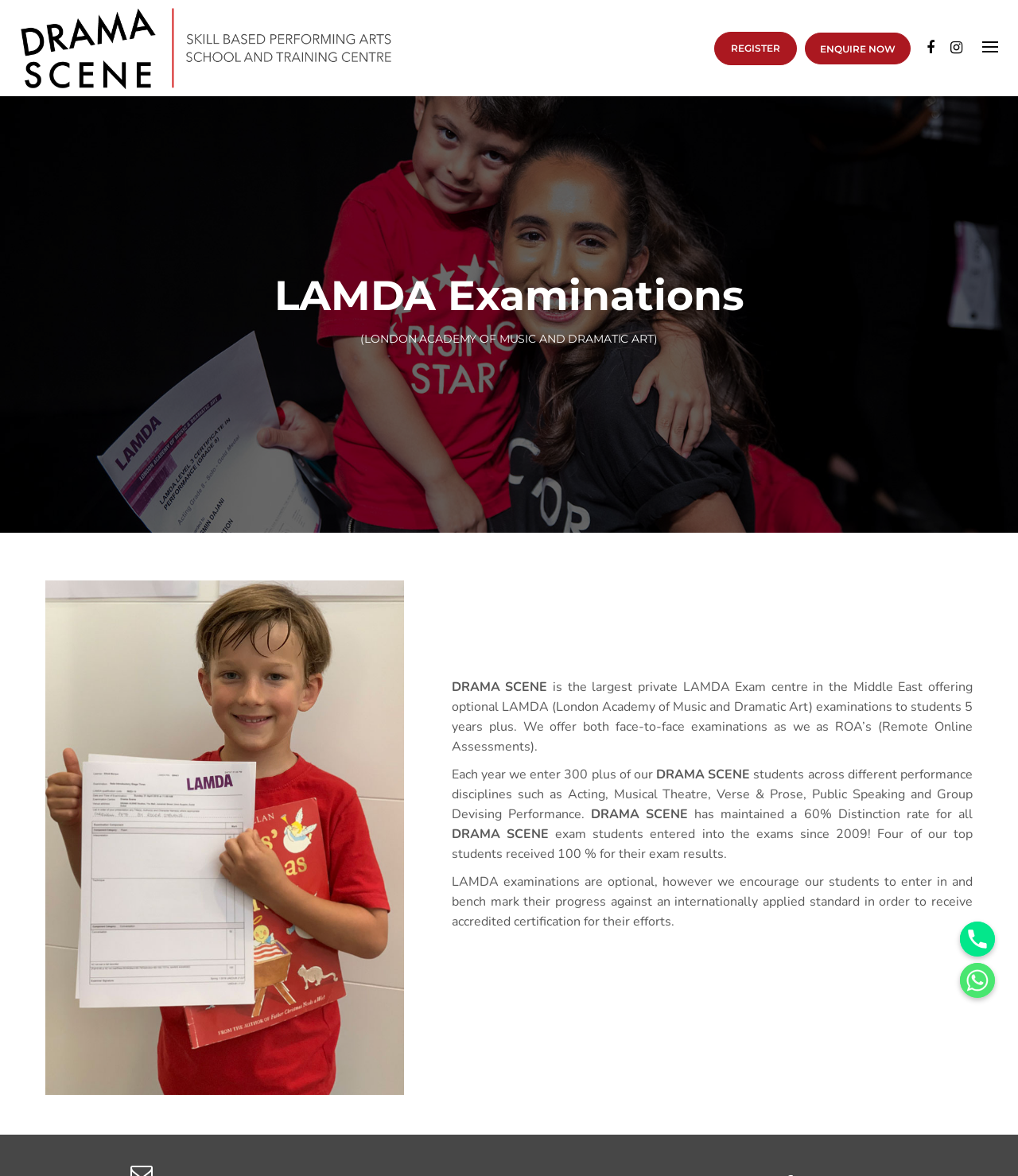Please reply to the following question using a single word or phrase: 
What is the Distinction rate for LAMDA exam students since 2009?

60%